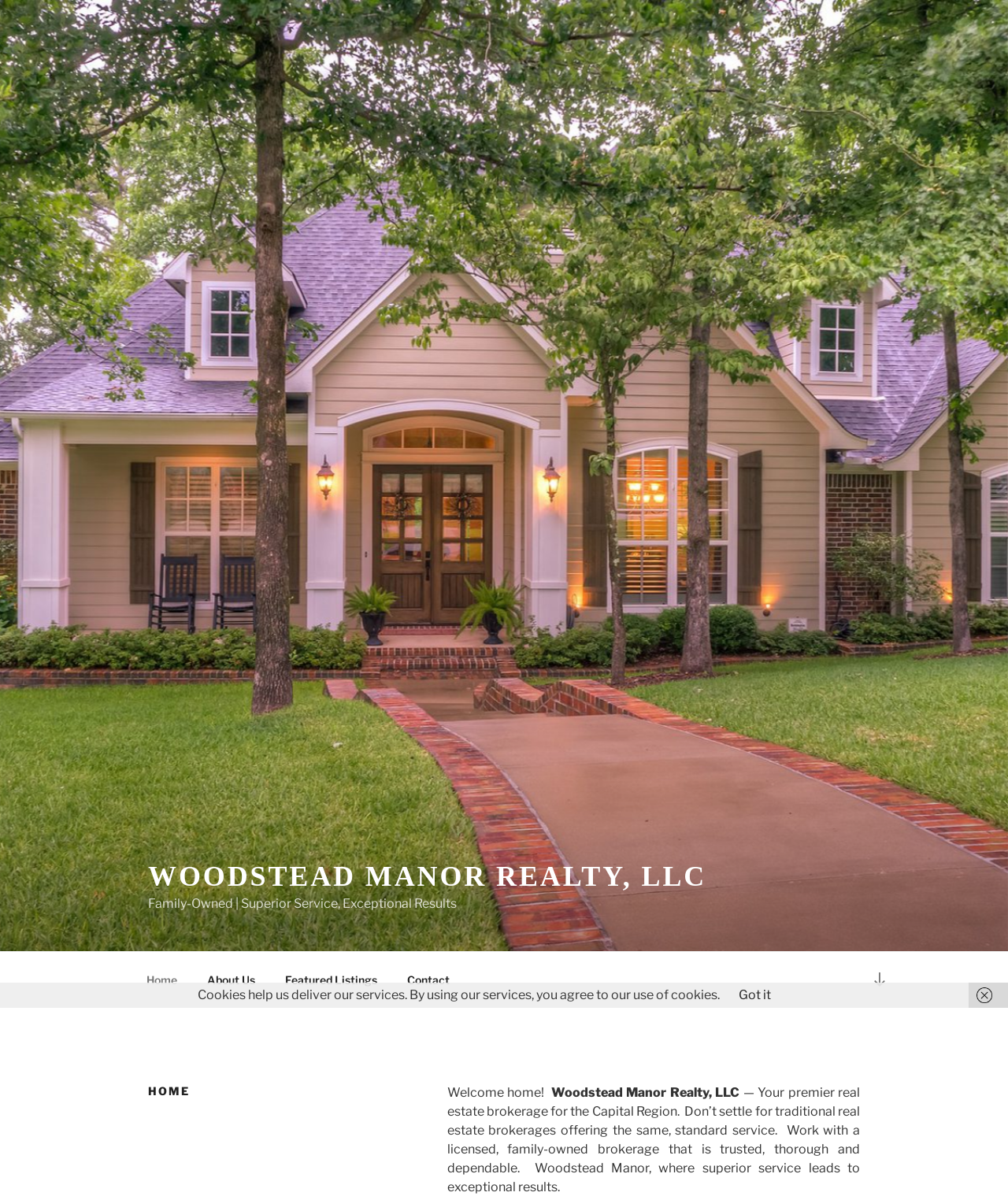Based on the element description Scroll down to content, identify the bounding box coordinates for the UI element. The coordinates should be in the format (top-left x, top-left y, bottom-right x, bottom-right y) and within the 0 to 1 range.

[0.855, 0.802, 0.891, 0.835]